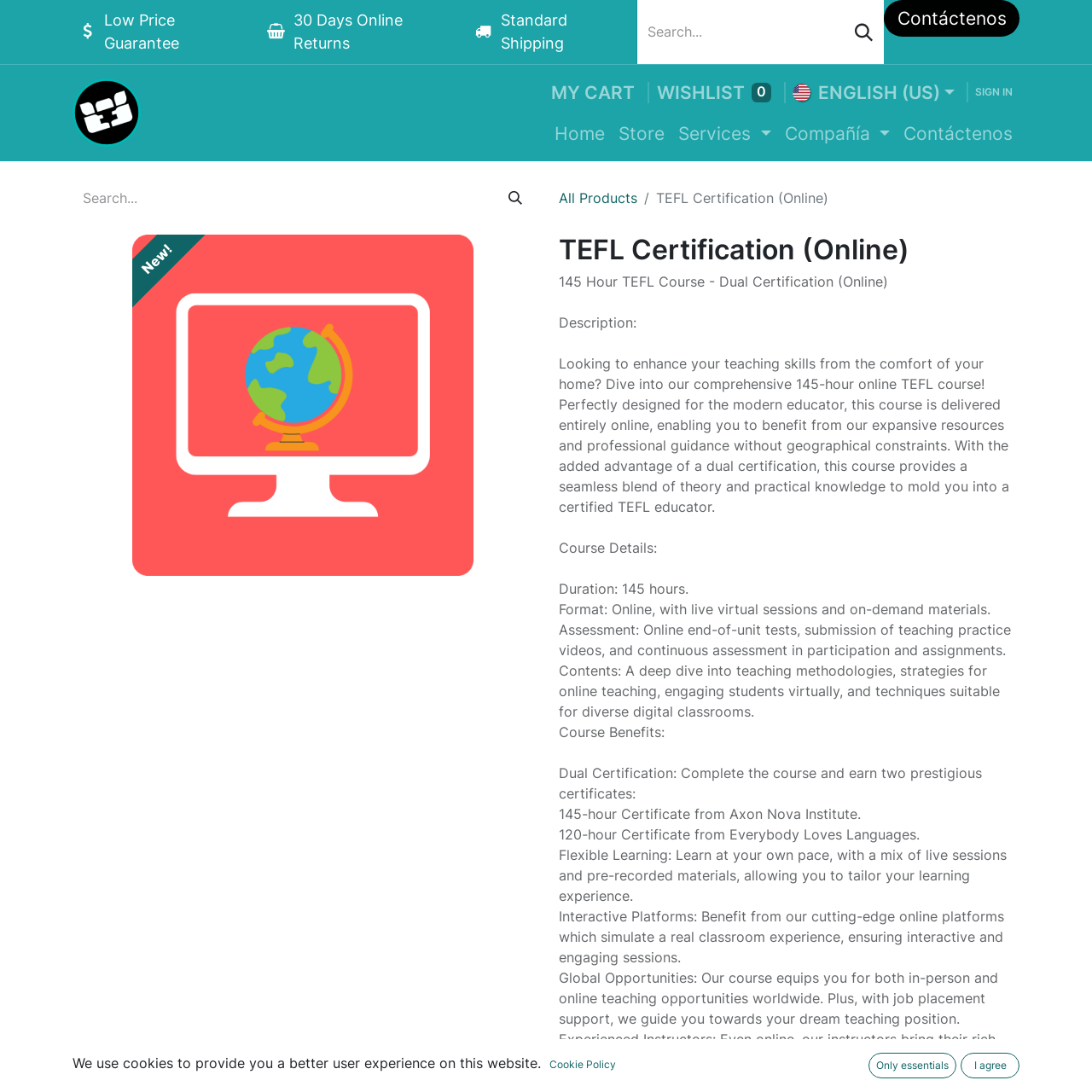What is the name of the institute providing the 145-hour certificate?
Use the information from the image to give a detailed answer to the question.

I found the answer by reading the course benefits section on the webpage, which mentions '145-hour Certificate from Axon Nova Institute.' This indicates that the Axon Nova Institute is the provider of the 145-hour certificate.